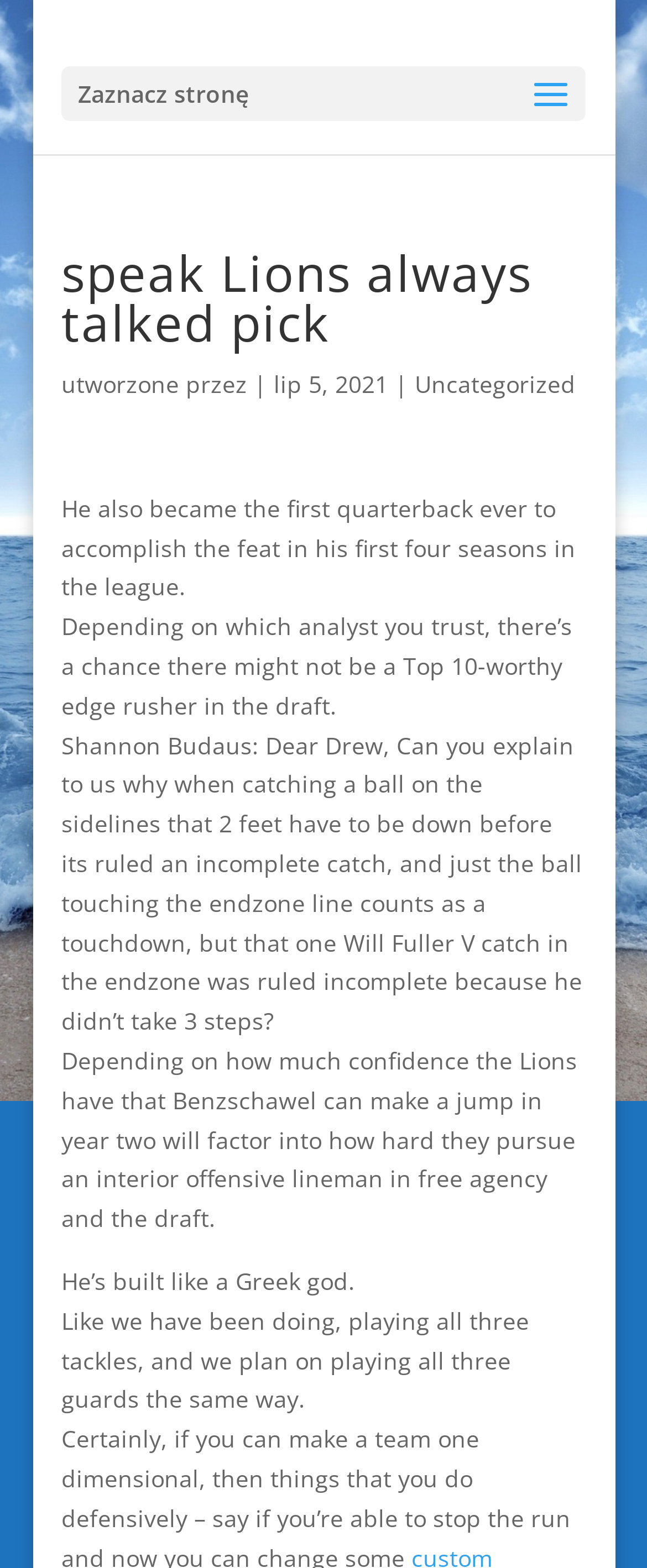Provide a brief response to the question using a single word or phrase: 
What is the date of the article?

Lip 5, 2021